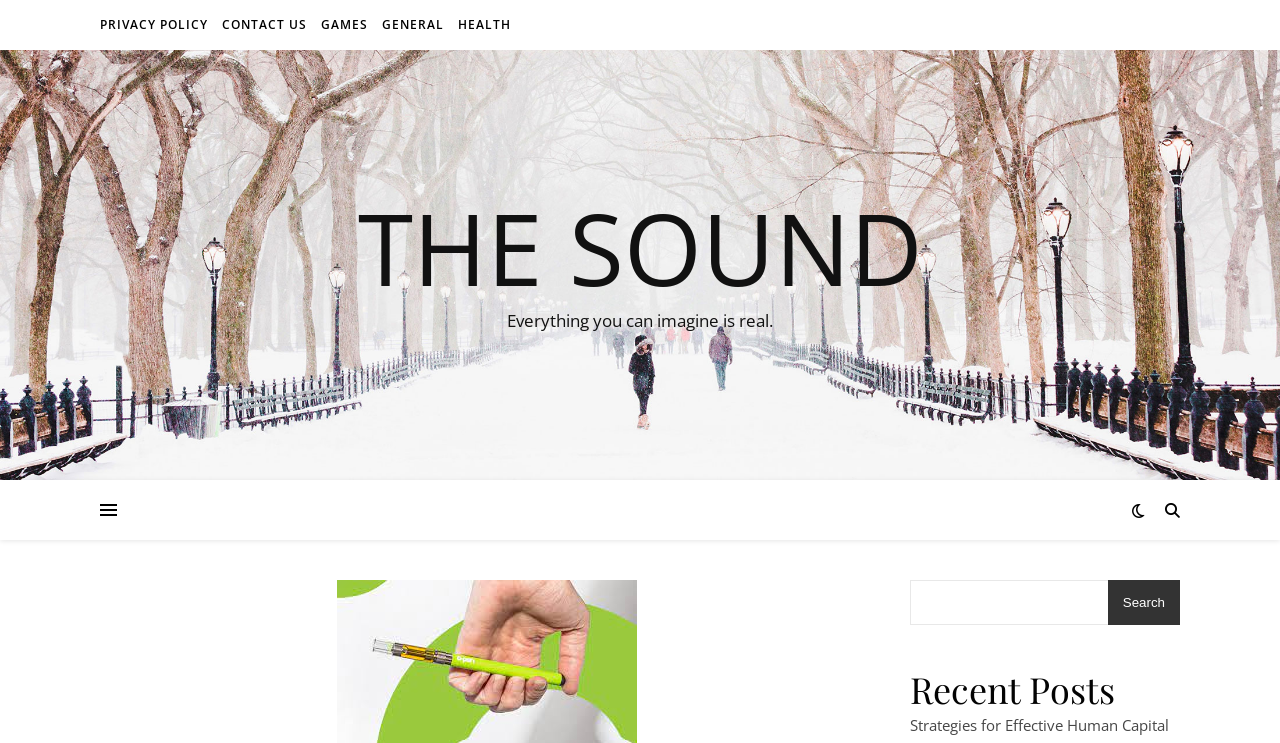Is there a search function on the page?
Please provide a single word or phrase as the answer based on the screenshot.

Yes